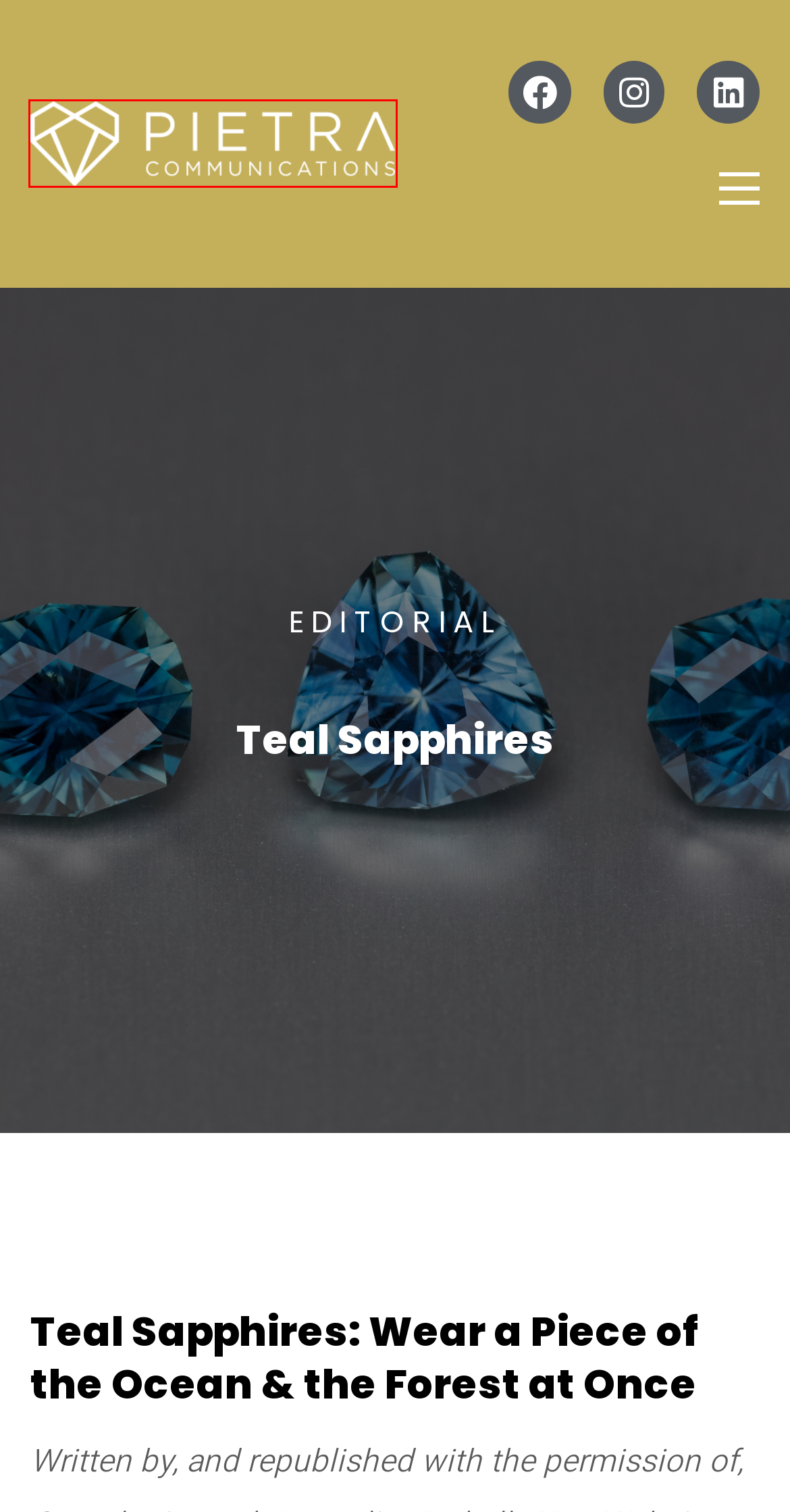Consider the screenshot of a webpage with a red bounding box and select the webpage description that best describes the new page that appears after clicking the element inside the red box. Here are the candidates:
A. Pietra Communications - Home
B. Wholesale Gemstones - Semi Precious - Loose Precious Gemstones
C. Home - Art meets jewellery
D. How to Be a Better Active Listener at Work - Pietra Communications
E. Made by Malyia: Nature in Jewelry - Pietra Communications
F. Home - Potentate Mining
G. Ideas for Keeping Your Remote Team Motivated - Pietra Communications
H. Freestone Peach: Refurbished Masterpieces - Pietra Communications

A